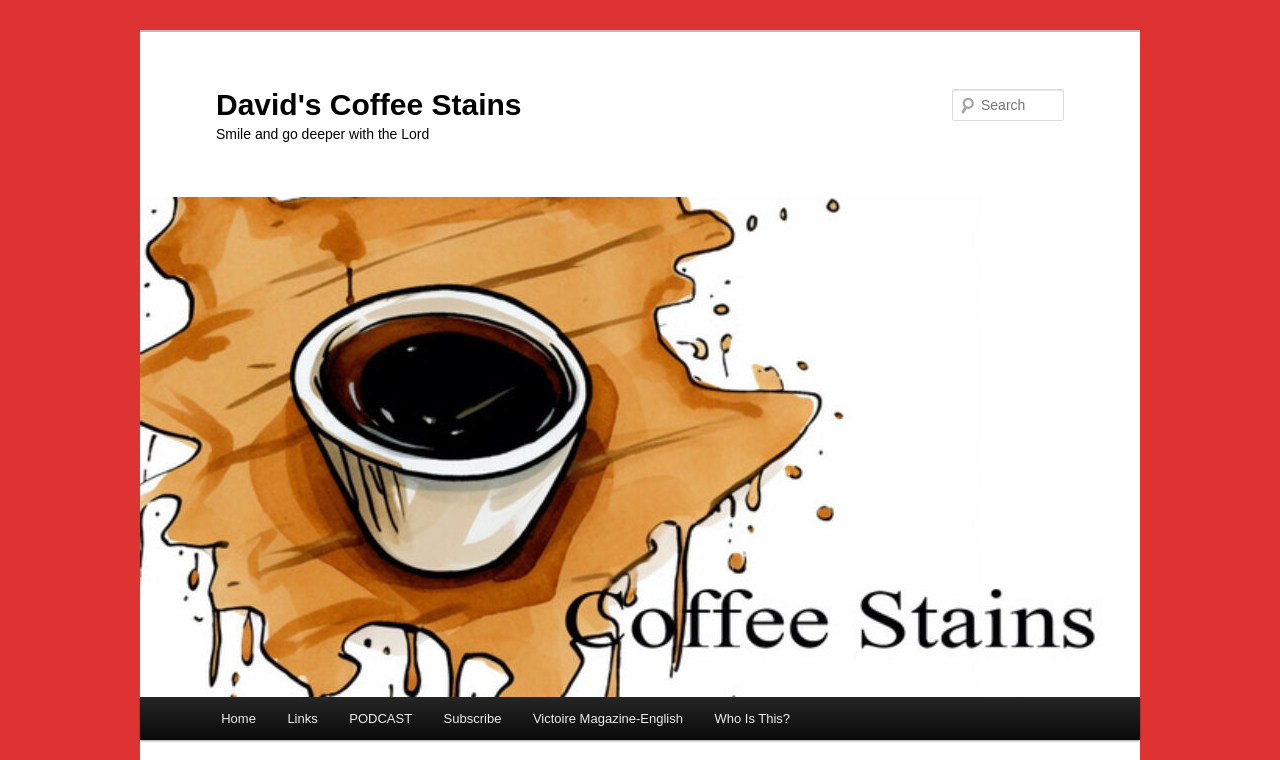What is the name of the website? Based on the image, give a response in one word or a short phrase.

David's Coffee Stains